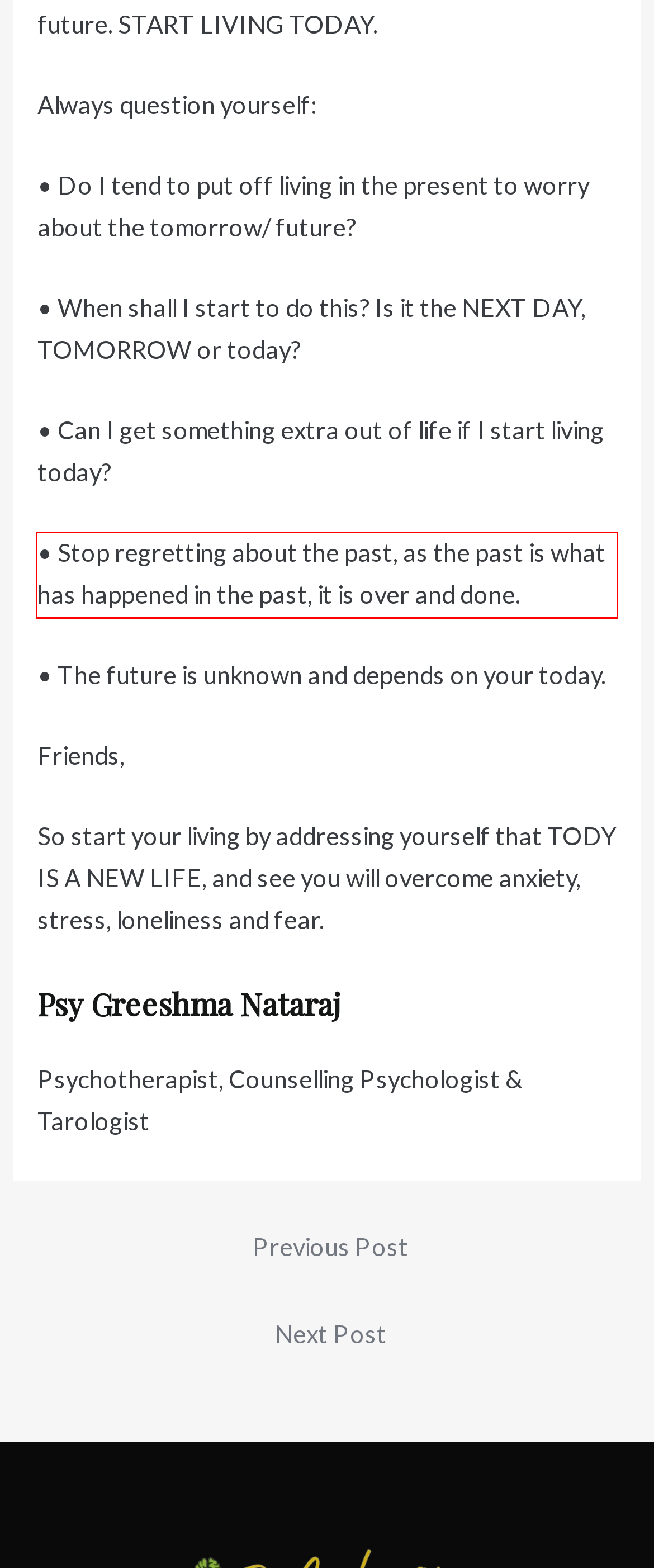Your task is to recognize and extract the text content from the UI element enclosed in the red bounding box on the webpage screenshot.

• Stop regretting about the past, as the past is what has happened in the past, it is over and done.